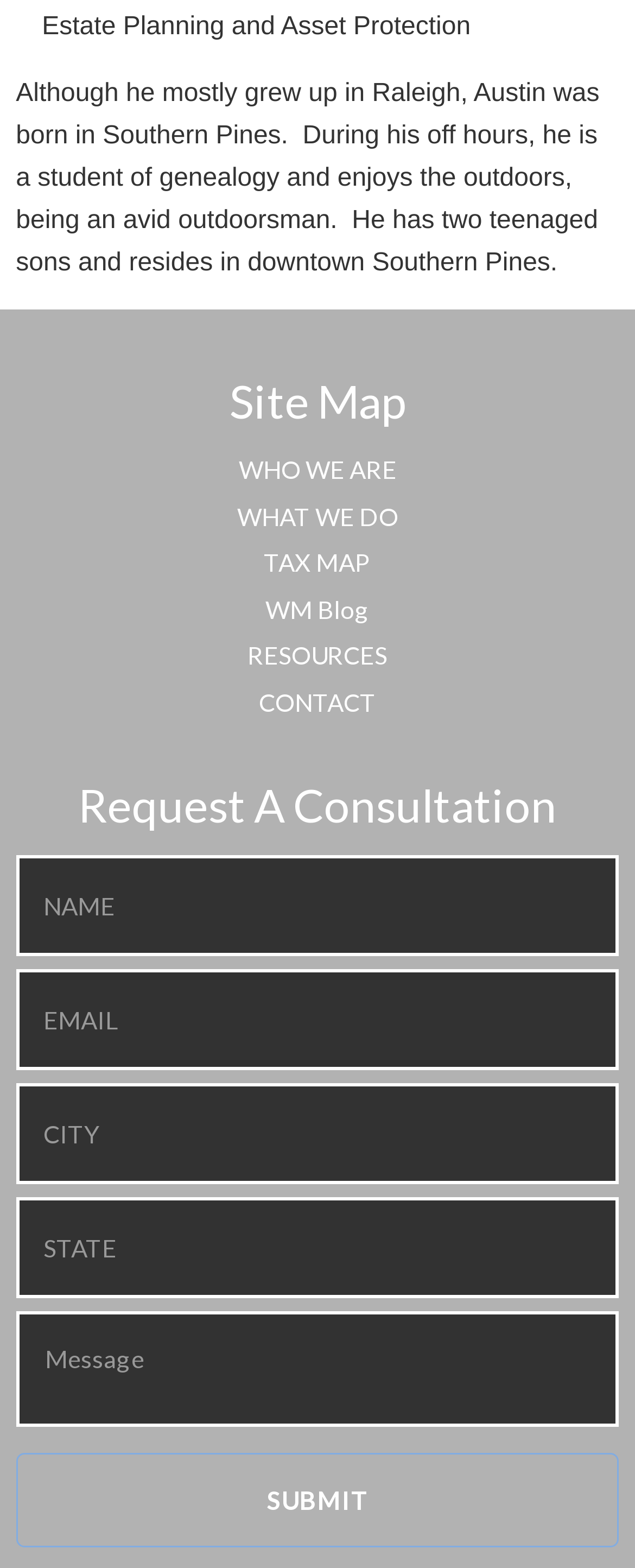Predict the bounding box coordinates of the area that should be clicked to accomplish the following instruction: "View TAX MAP". The bounding box coordinates should consist of four float numbers between 0 and 1, i.e., [left, top, right, bottom].

[0.415, 0.349, 0.585, 0.368]